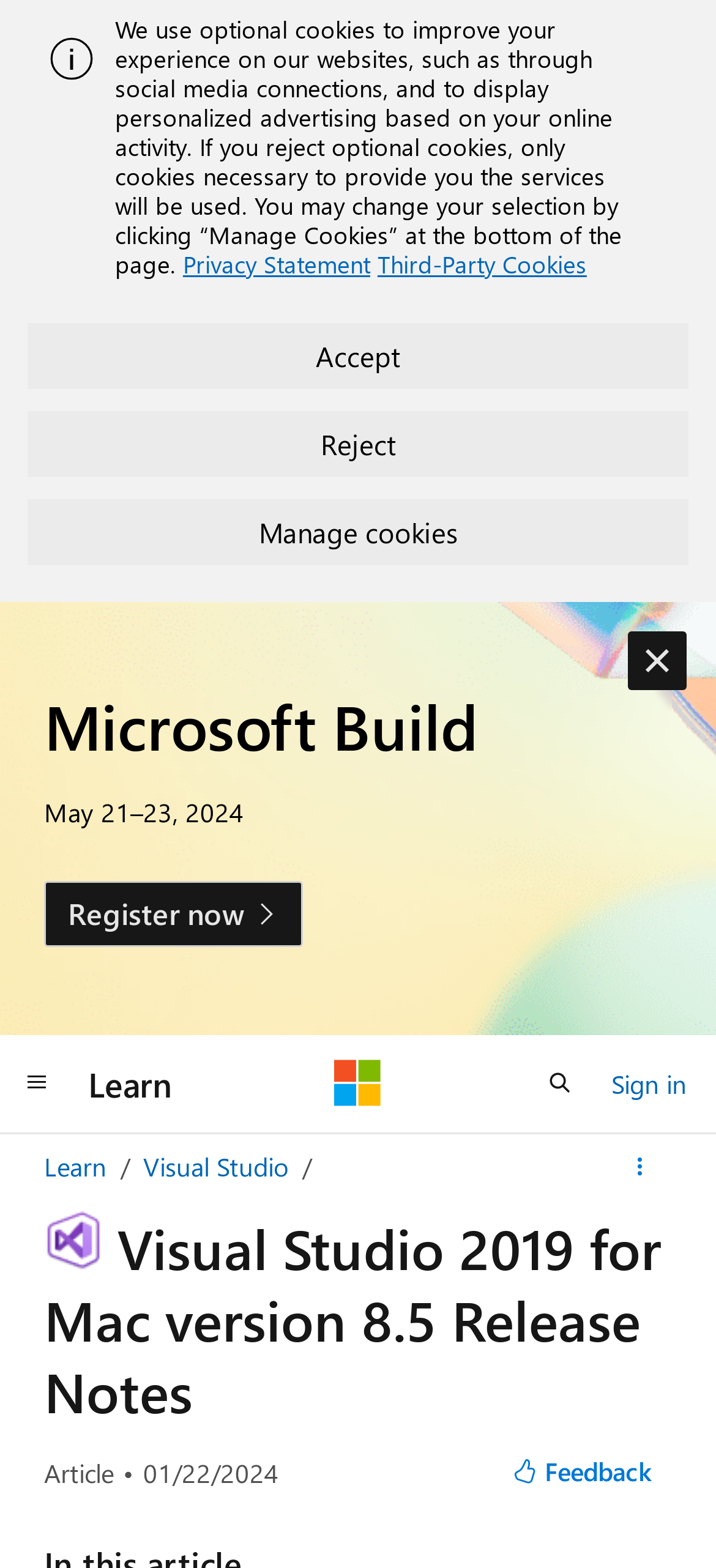Please provide a comprehensive response to the question below by analyzing the image: 
What is the version of Visual Studio for Mac?

The version of Visual Studio for Mac can be found in the heading 'Visual Studio Icon Visual Studio 2019 for Mac version 8.5 Release Notes' which is located at the top of the webpage.